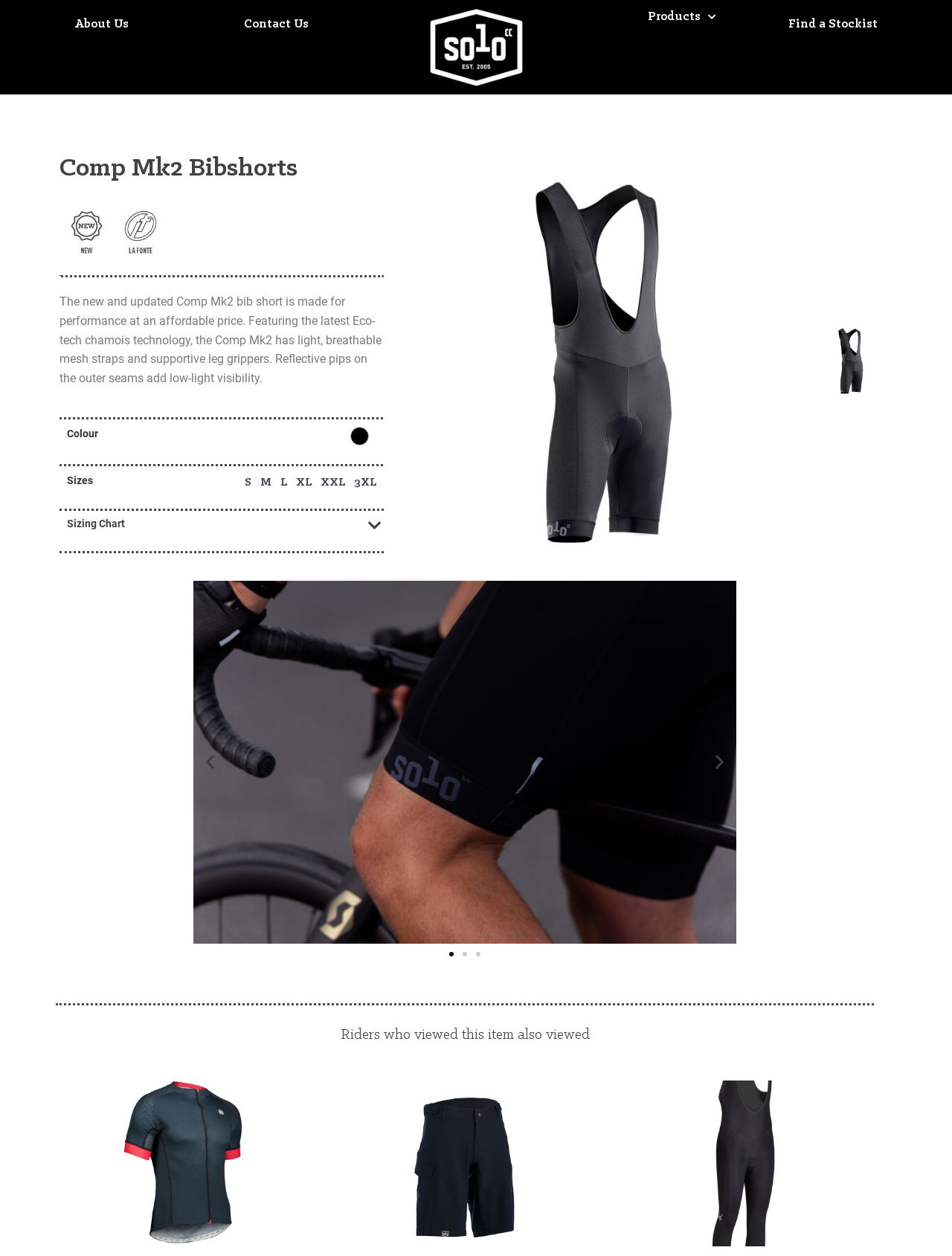Locate the coordinates of the bounding box for the clickable region that fulfills this instruction: "View product details".

[0.203, 0.462, 0.773, 0.751]